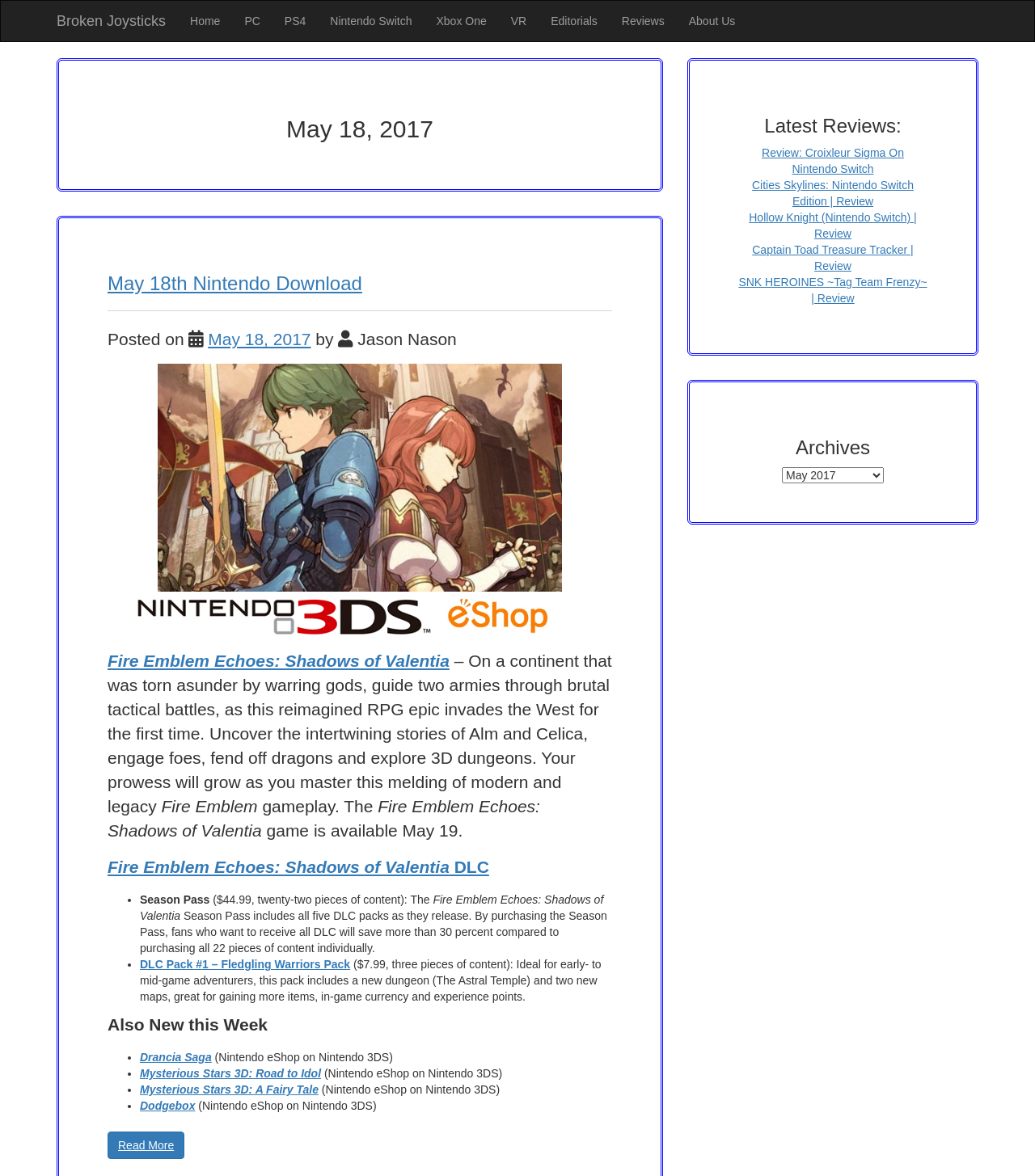Write a detailed summary of the webpage.

The webpage is a blog post from Broken Joysticks, a gaming website, dated May 18, 2017. At the top, there is a navigation menu with links to different sections of the website, including Home, PC, PS4, Nintendo Switch, Xbox One, VR, Editorials, Reviews, and About Us.

Below the navigation menu, the title of the blog post "May 18th Nintendo Download" is displayed prominently. The post appears to be a summary of new game releases and updates on the Nintendo 3DS eShop.

On the left side of the page, there is an image of the Nintendo 3DS eShop, accompanied by a link to "Fire Emblem Echoes: Shadows of Valentia" and a brief description of the game. Below this, there is a list of details about the game, including its release date and DLC packs.

Further down the page, there is a section titled "Also New this Week" that lists several other games available on the Nintendo 3DS eShop, including Drancia Saga, Mysterious Stars 3D: Road to Idol, Mysterious Stars 3D: A Fairy Tale, and Dodgebox.

On the right side of the page, there is a section titled "Latest Reviews" that lists several game reviews, including Croixleur Sigma, Cities Skylines, Hollow Knight, Captain Toad Treasure Tracker, and SNK HEROINES ~Tag Team Frenzy~. Below this, there is a heading titled "Archives" with a dropdown menu to access older blog posts.

At the bottom of the page, there is a "Read More" link, suggesting that there is more content to the blog post that is not visible on the initial page load.